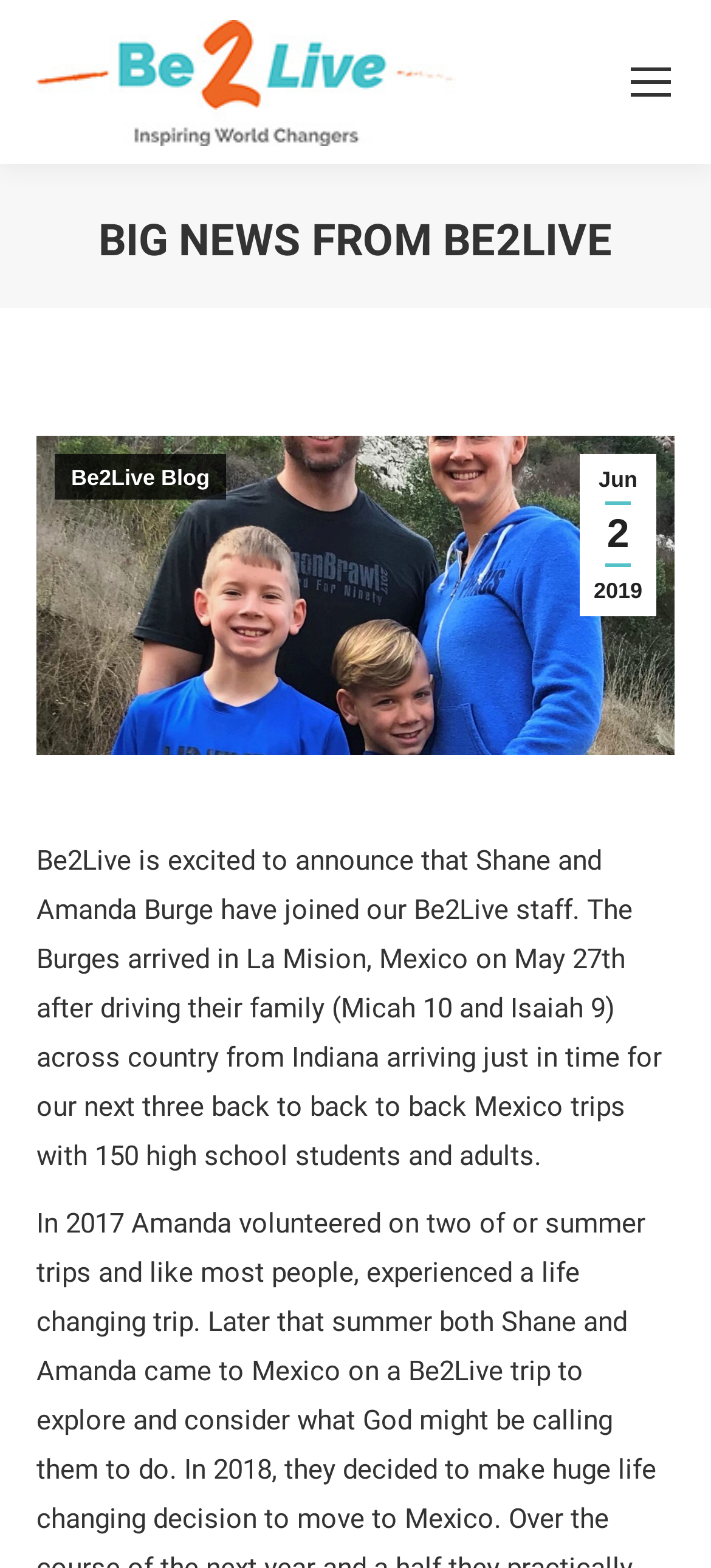Find the coordinates for the bounding box of the element with this description: "Go to Top".

[0.872, 0.714, 0.974, 0.76]